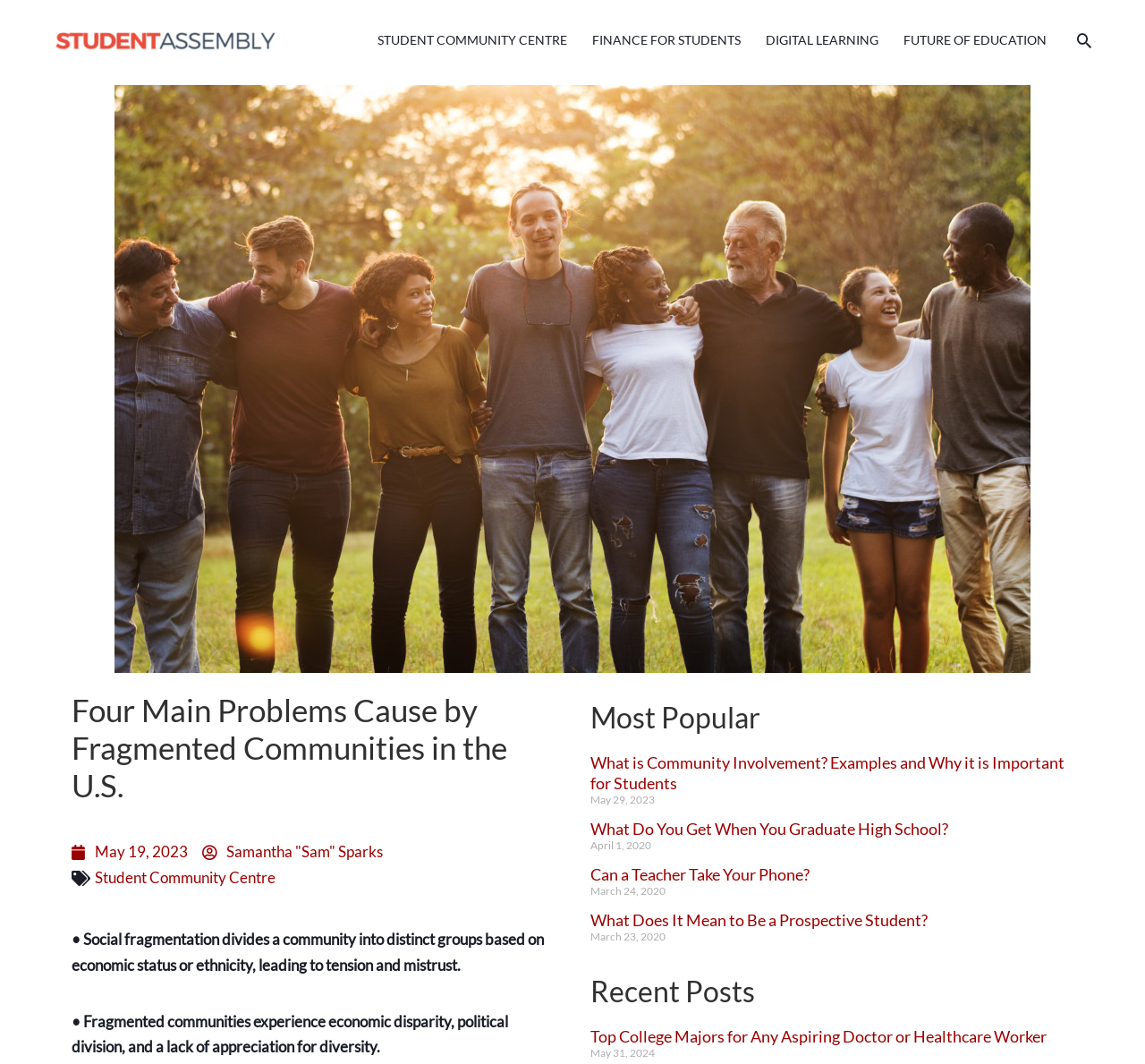Please locate the bounding box coordinates of the element that should be clicked to achieve the given instruction: "Read the article about What is Community Involvement?".

[0.516, 0.707, 0.93, 0.745]